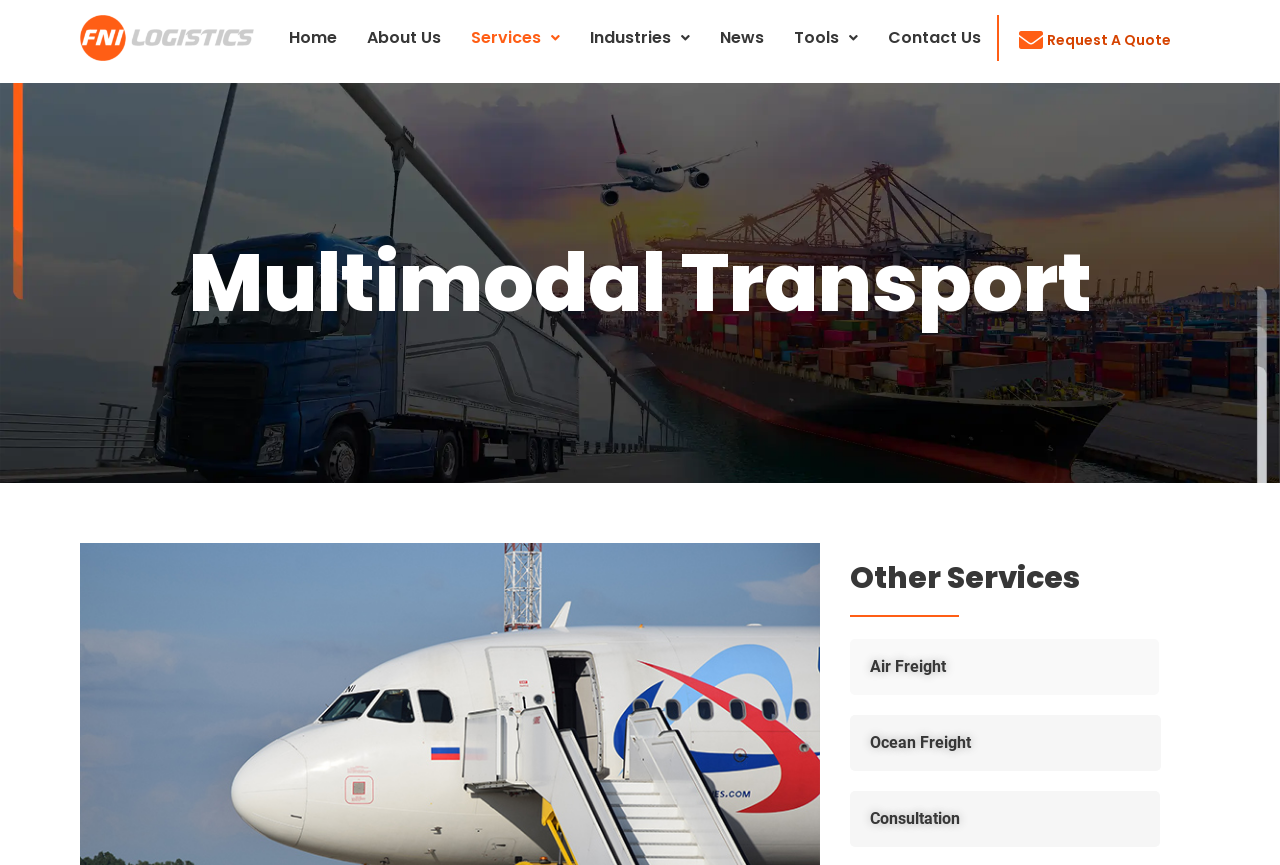Please identify the coordinates of the bounding box for the clickable region that will accomplish this instruction: "Go to Home page".

[0.214, 0.017, 0.275, 0.071]